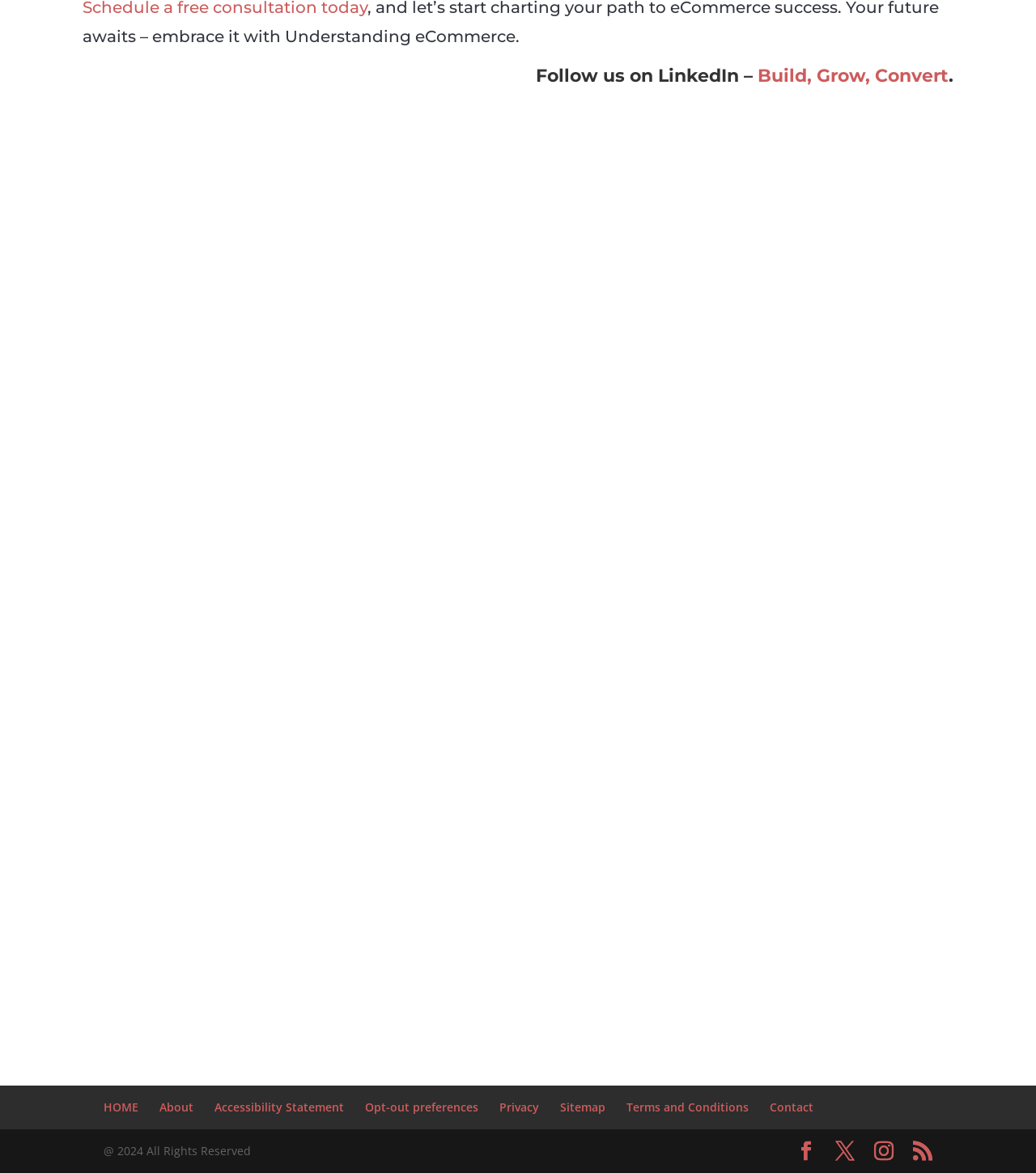Please provide a one-word or phrase answer to the question: 
What is the company's mission?

Assist in building business, growing brand awareness, and converting visitors into customers